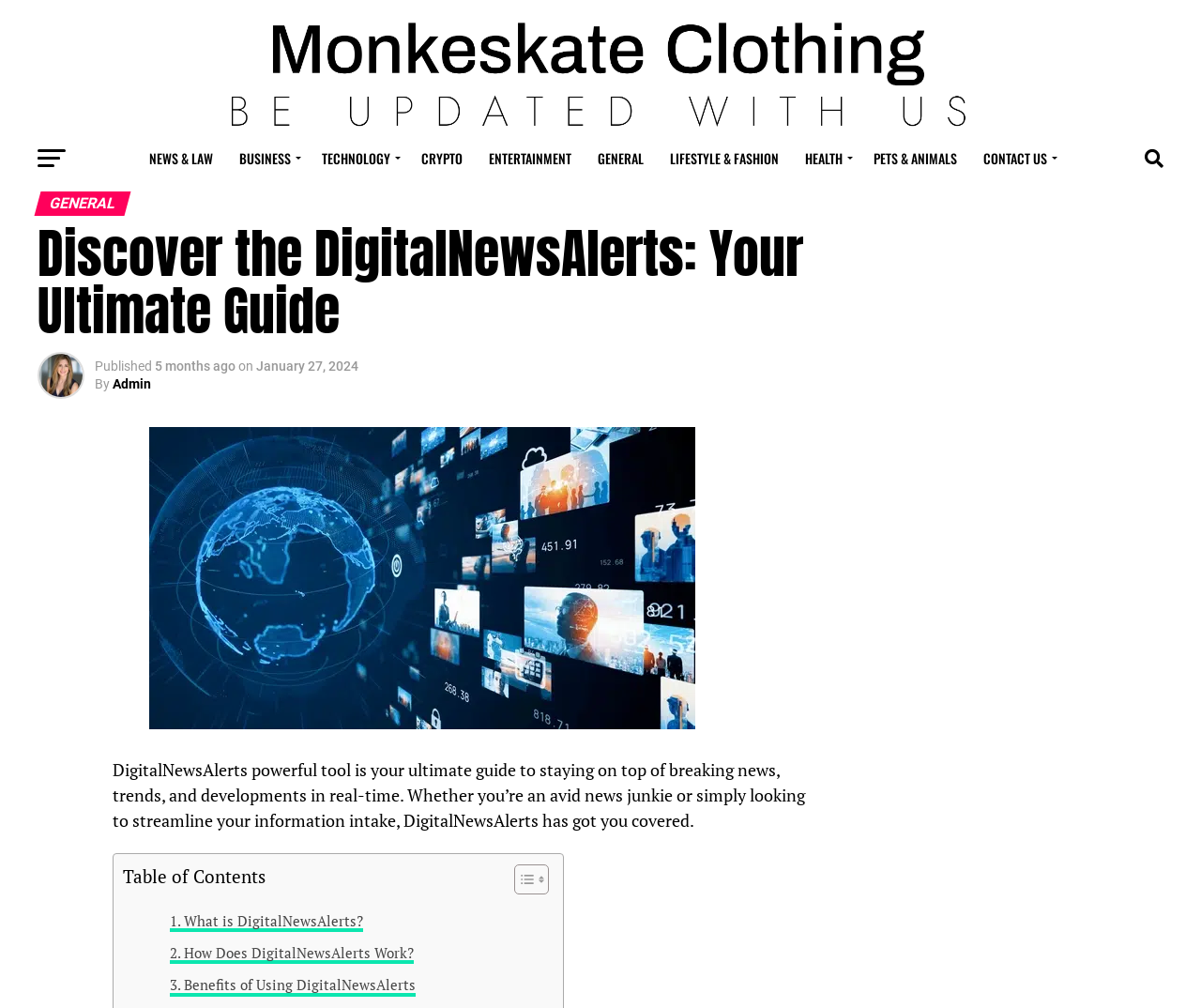Generate a comprehensive description of the contents of the webpage.

The webpage is a guide to DigitalNewsAlerts, a powerful tool for staying on top of breaking news, trends, and developments in real-time. At the top, there is a header section with a logo image and a heading that reads "Discover the DigitalNewsAlerts: Your Ultimate Guide". Below the header, there is a navigation menu with 10 links to different categories, including NEWS & LAW, BUSINESS, TECHNOLOGY, and ENTERTAINMENT, among others. These links are aligned horizontally and take up the entire width of the page.

Below the navigation menu, there is a section with a heading that reads "GENERAL" and a subheading that reads "Published 5 months ago". This section also contains an image of the author, "Admin", and a timestamp of January 27, 2024. 

To the right of this section, there is a large image of DigitalNewsAlerts, which takes up about half of the page's width. Below this image, there is a paragraph of text that describes DigitalNewsAlerts as a powerful tool for staying on top of breaking news and trends.

Further down the page, there is a table of contents with links to different sections, including "What is DigitalNewsAlerts?", "How Does DigitalNewsAlerts Work?", and "Benefits of Using DigitalNewsAlerts". These links are aligned vertically and are accompanied by two small images. 

At the very top of the page, there is a small link to "Monkeskate Clothing" with a corresponding image, which appears to be an advertisement.